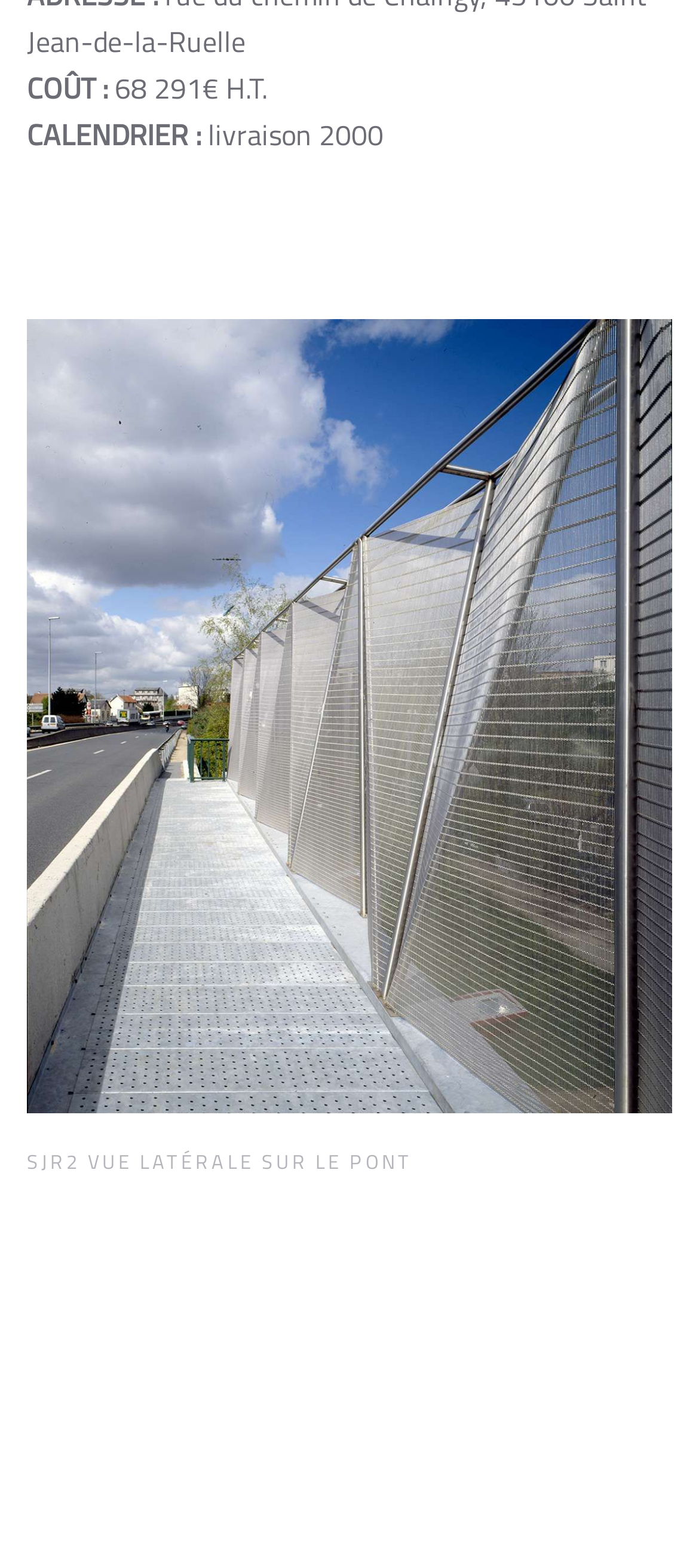Locate the UI element described by parent_node: VUE D'ENSEMBLE and provide its bounding box coordinates. Use the format (top-left x, top-left y, bottom-right x, bottom-right y) with all values as floating point numbers between 0 and 1.

[0.038, 0.922, 0.962, 0.949]